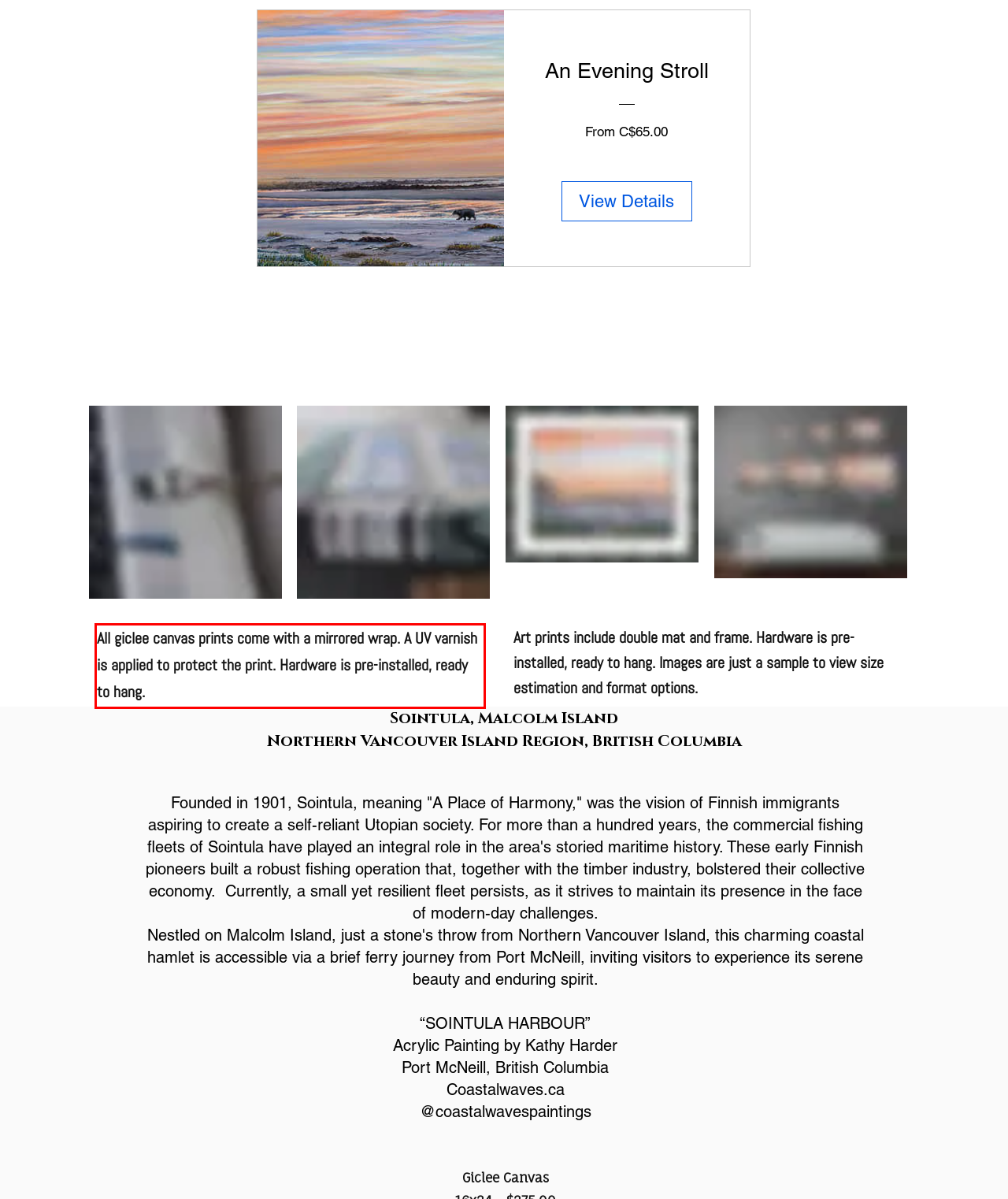Please perform OCR on the UI element surrounded by the red bounding box in the given webpage screenshot and extract its text content.

All giclee canvas p​rints come with a mirrored wrap. A UV varnish is applied to protect the print. Hardware is pre-installed, ready to hang.